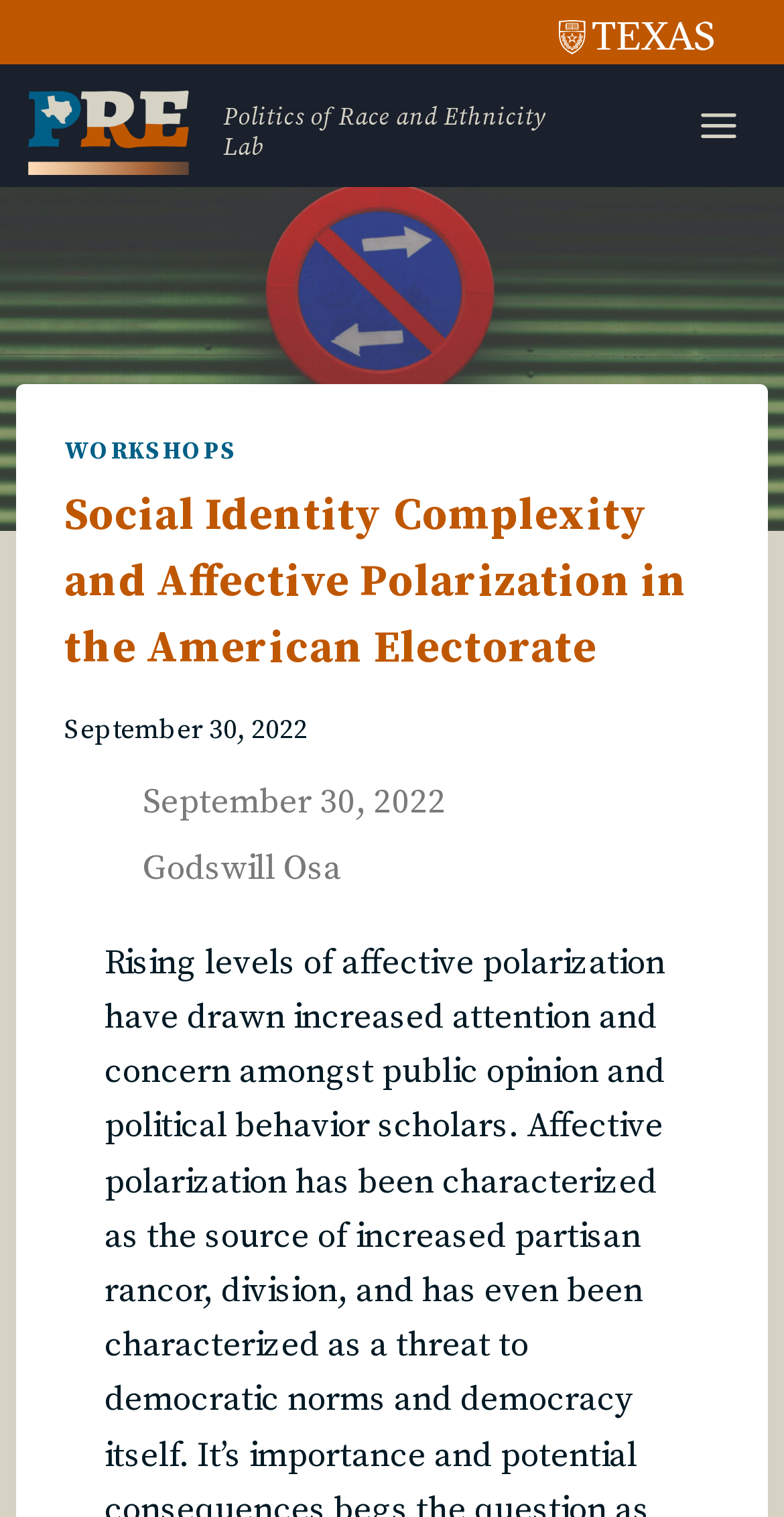Please find the top heading of the webpage and generate its text.

Social Identity Complexity and Affective Polarization in the American Electorate